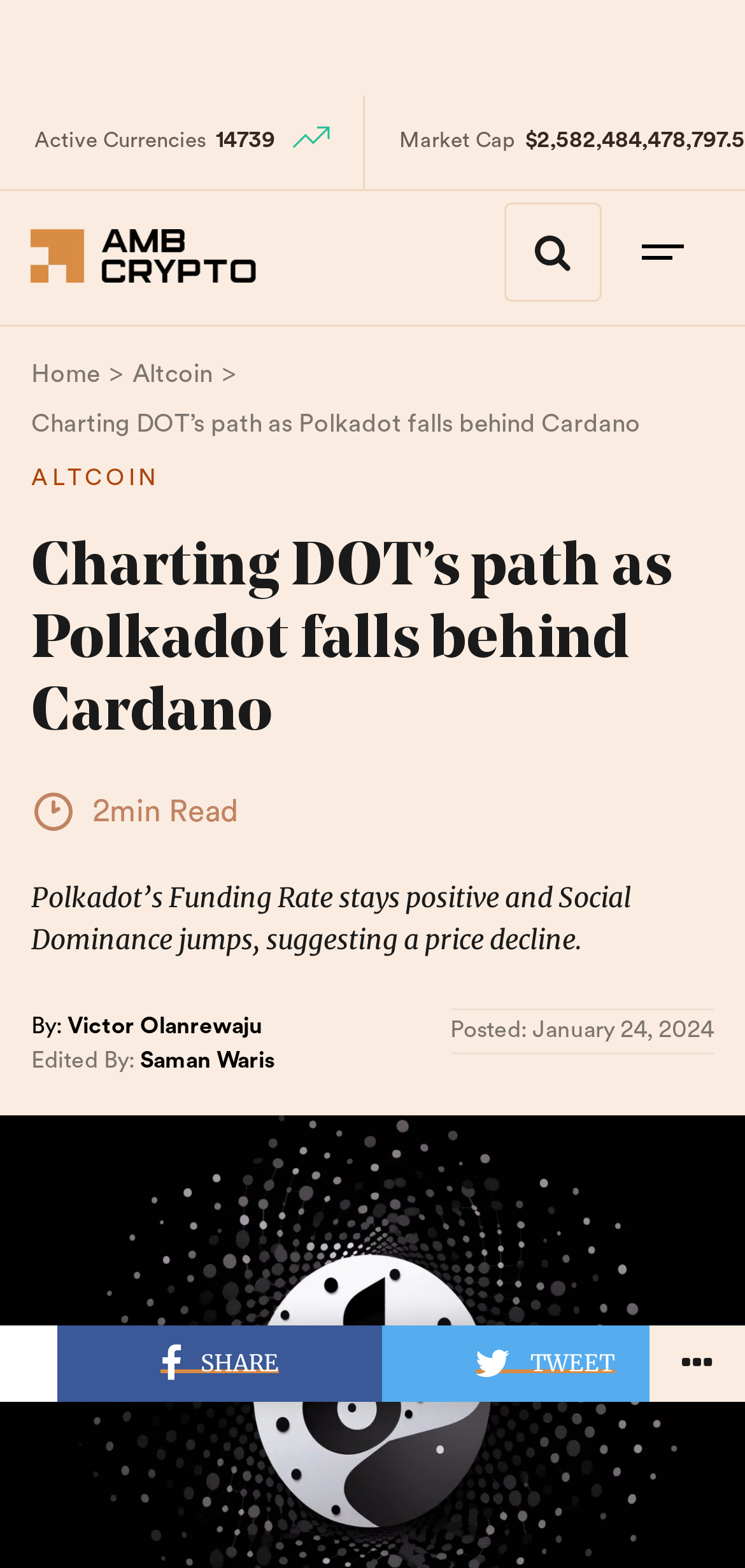What is the social dominance of Polkadot?
Look at the image and respond to the question as thoroughly as possible.

The webpage mentions that Polkadot's social dominance jumps, but it does not provide a specific value or percentage.